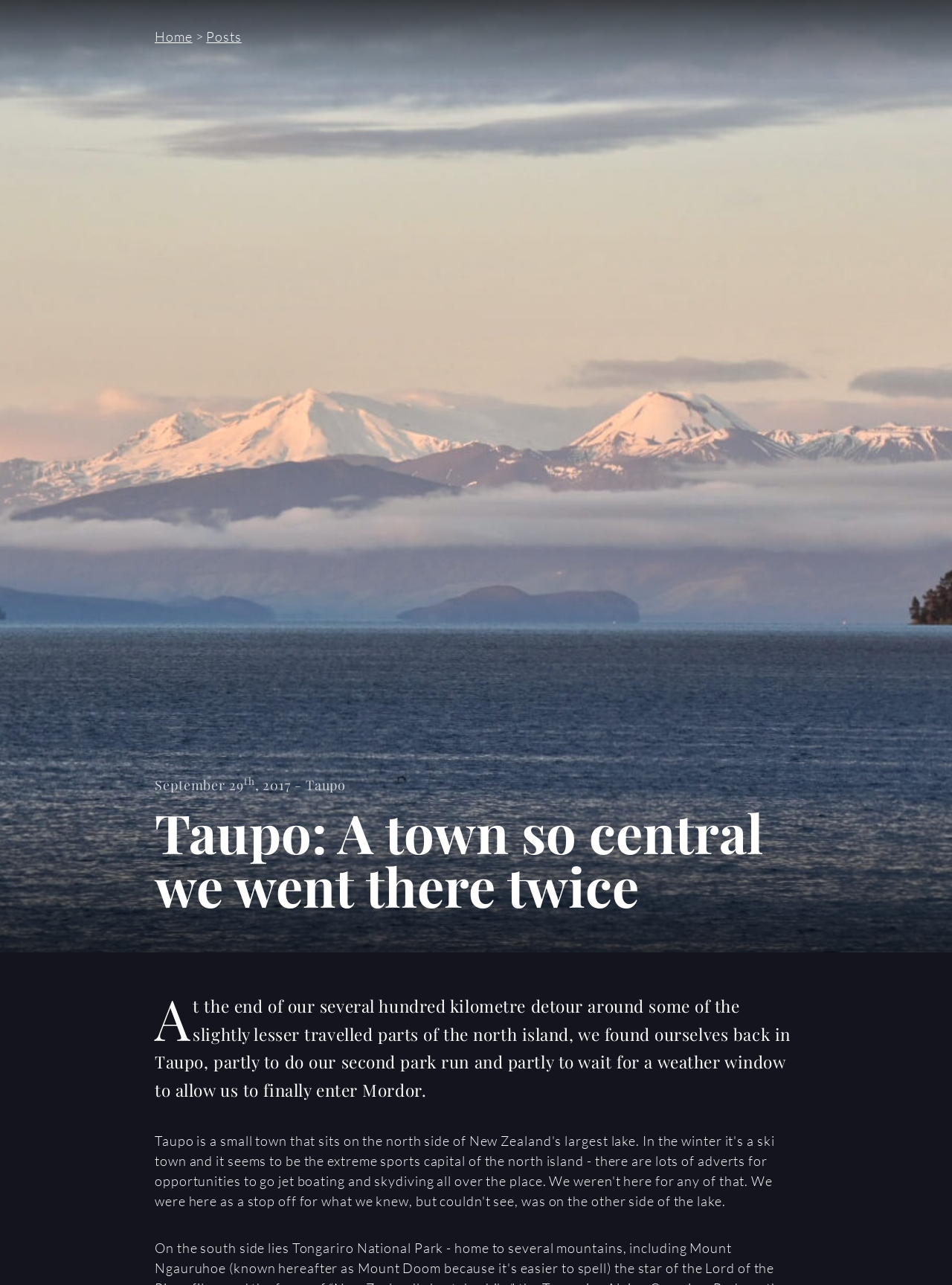Answer the question using only one word or a concise phrase: What is the date of the post?

September 29, 2017